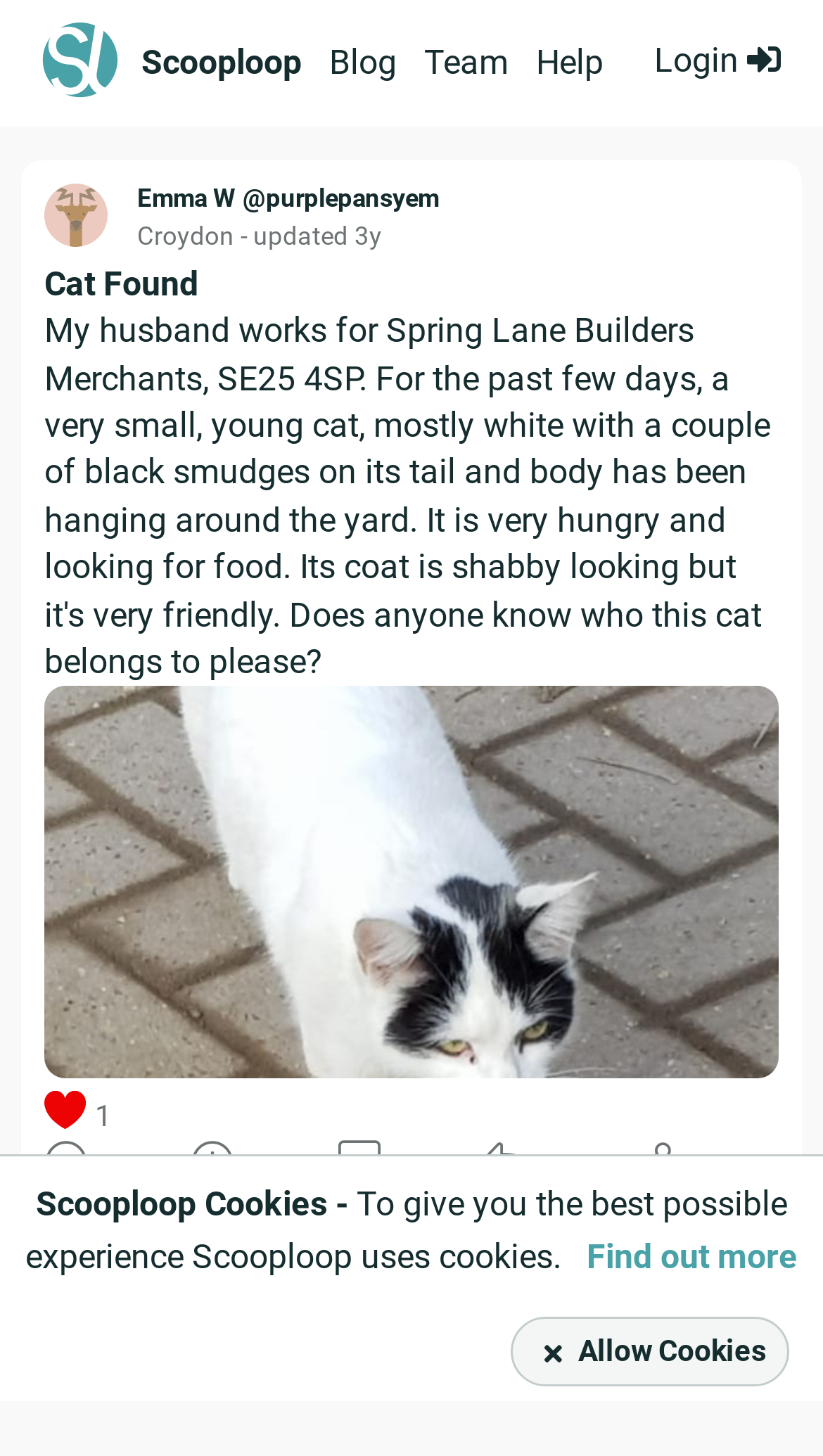Provide the bounding box coordinates of the UI element that matches the description: "parent_node: 4".

[0.207, 0.77, 0.309, 0.828]